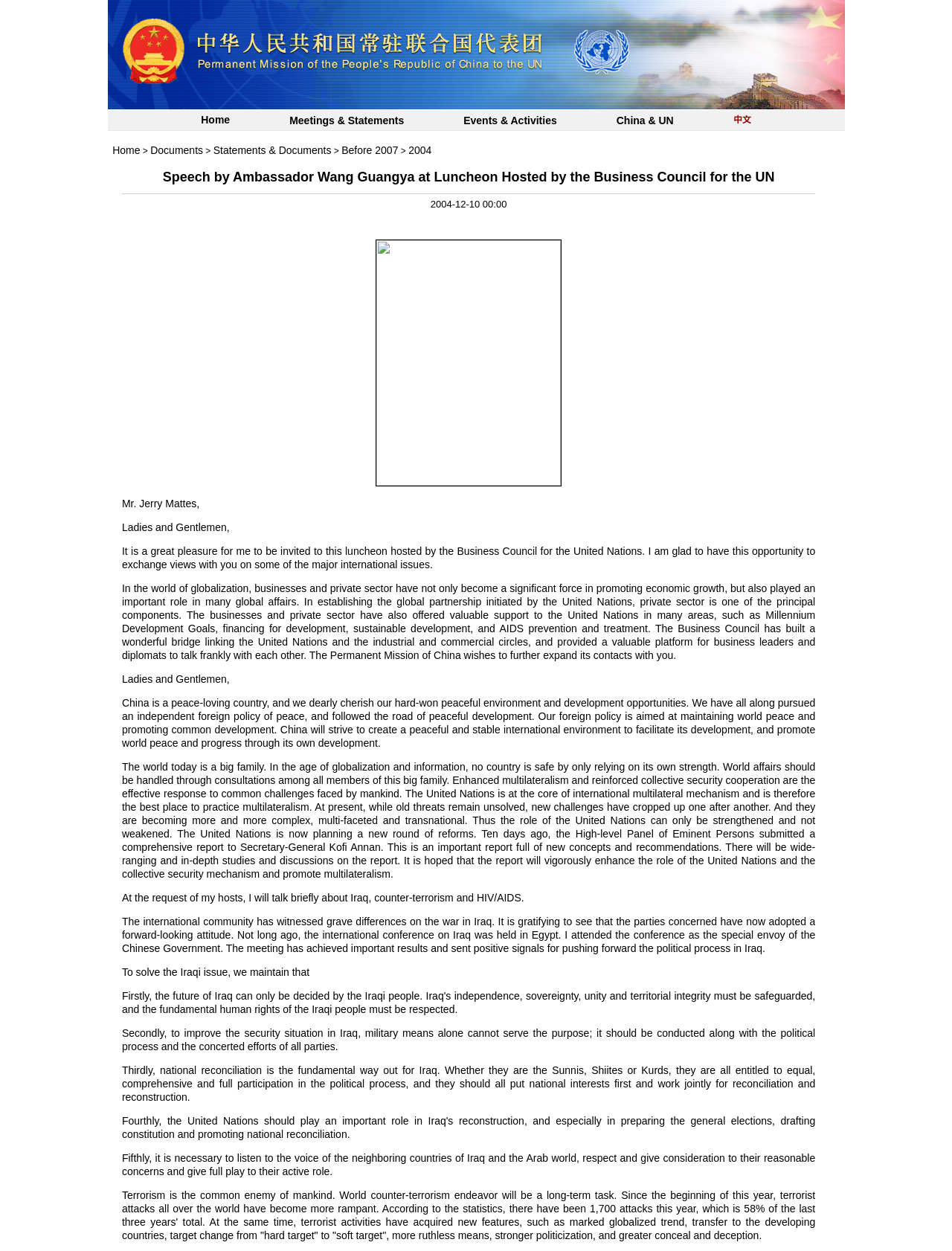What is the date of the speech?
Using the information from the image, answer the question thoroughly.

I looked for the date of the speech and found it in the table cell with the text '2004-12-10 00:00'. The date of the speech is 2004-12-10.